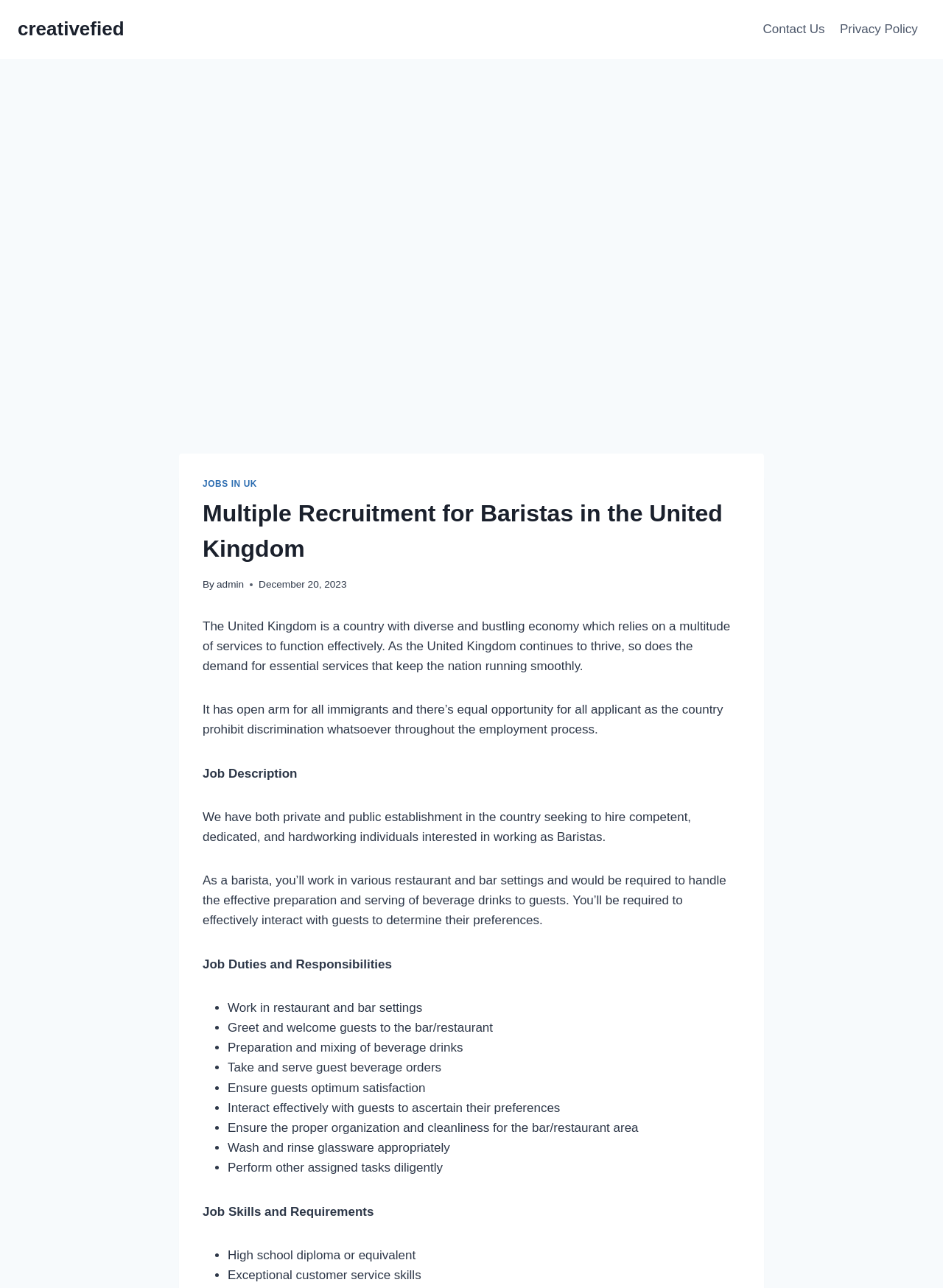What is the principal heading displayed on the webpage?

Multiple Recruitment for Baristas in the United Kingdom